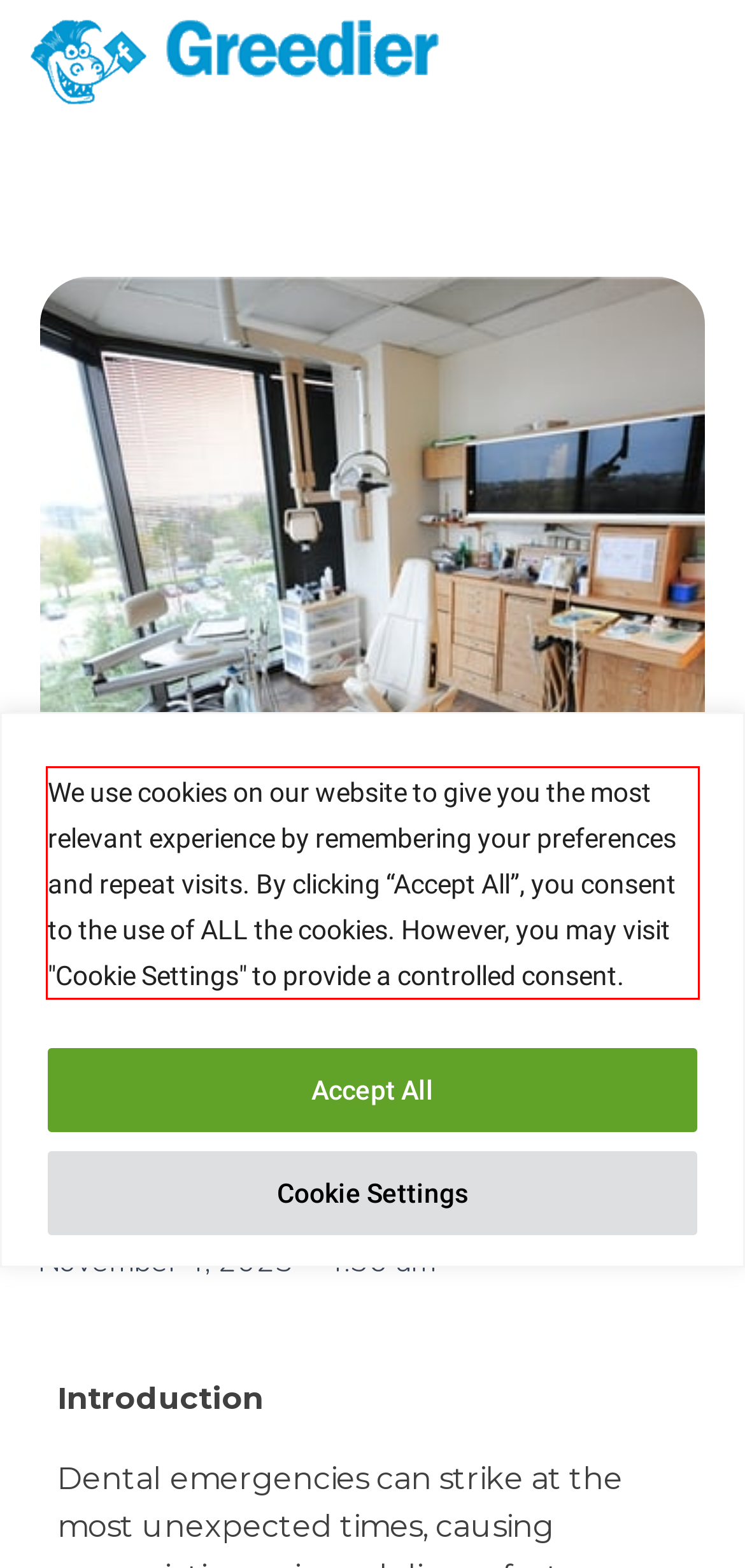Given a screenshot of a webpage with a red bounding box, extract the text content from the UI element inside the red bounding box.

We use cookies on our website to give you the most relevant experience by remembering your preferences and repeat visits. By clicking “Accept All”, you consent to the use of ALL the cookies. However, you may visit "Cookie Settings" to provide a controlled consent.